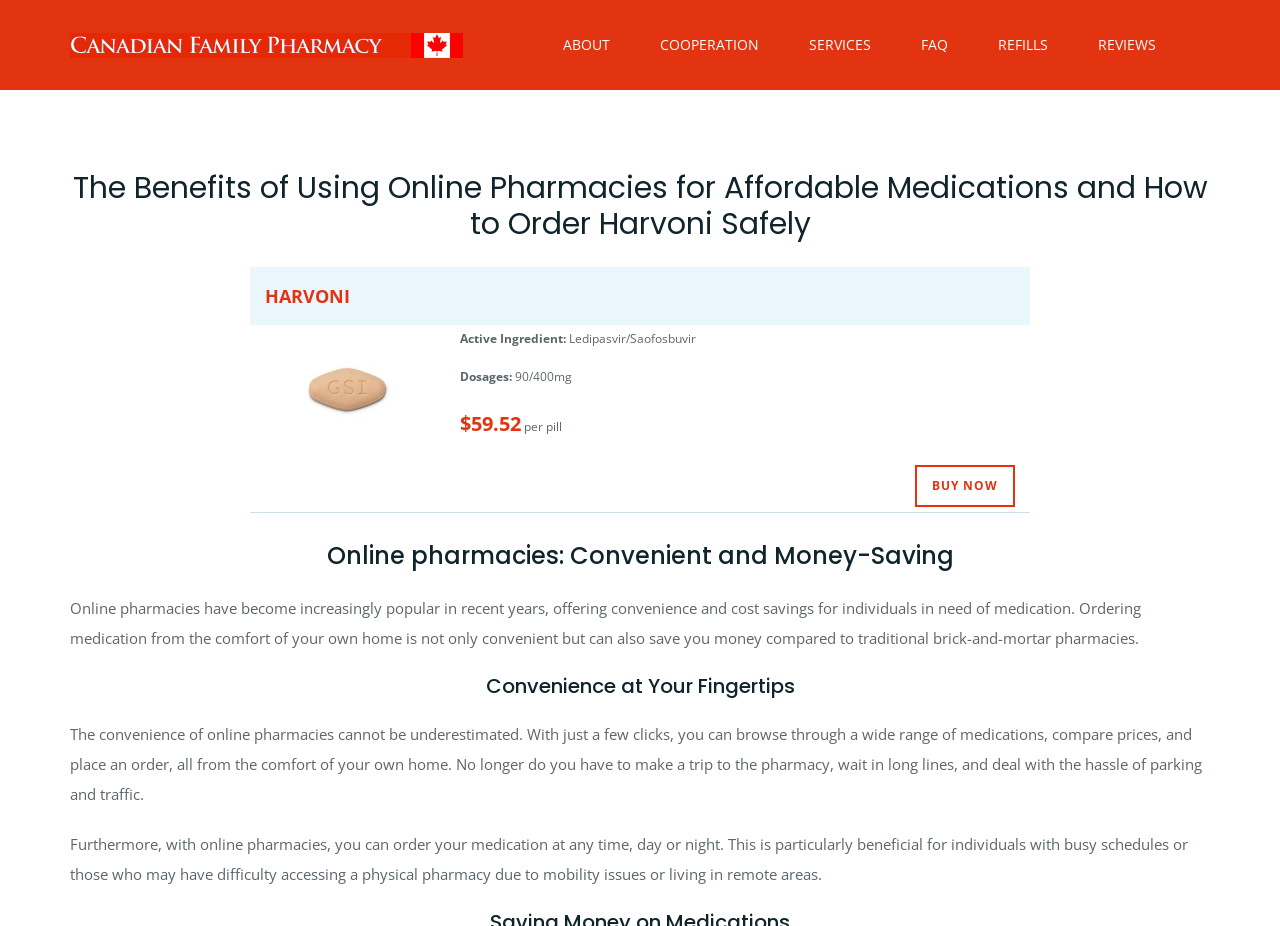What is the benefit of online pharmacies mentioned in the second paragraph?
Answer the question with a thorough and detailed explanation.

I read the second paragraph and found the sentence 'Online pharmacies have become increasingly popular in recent years, offering convenience and cost savings for individuals in need of medication.', so I concluded that convenience and cost savings are the benefits of online pharmacies mentioned.